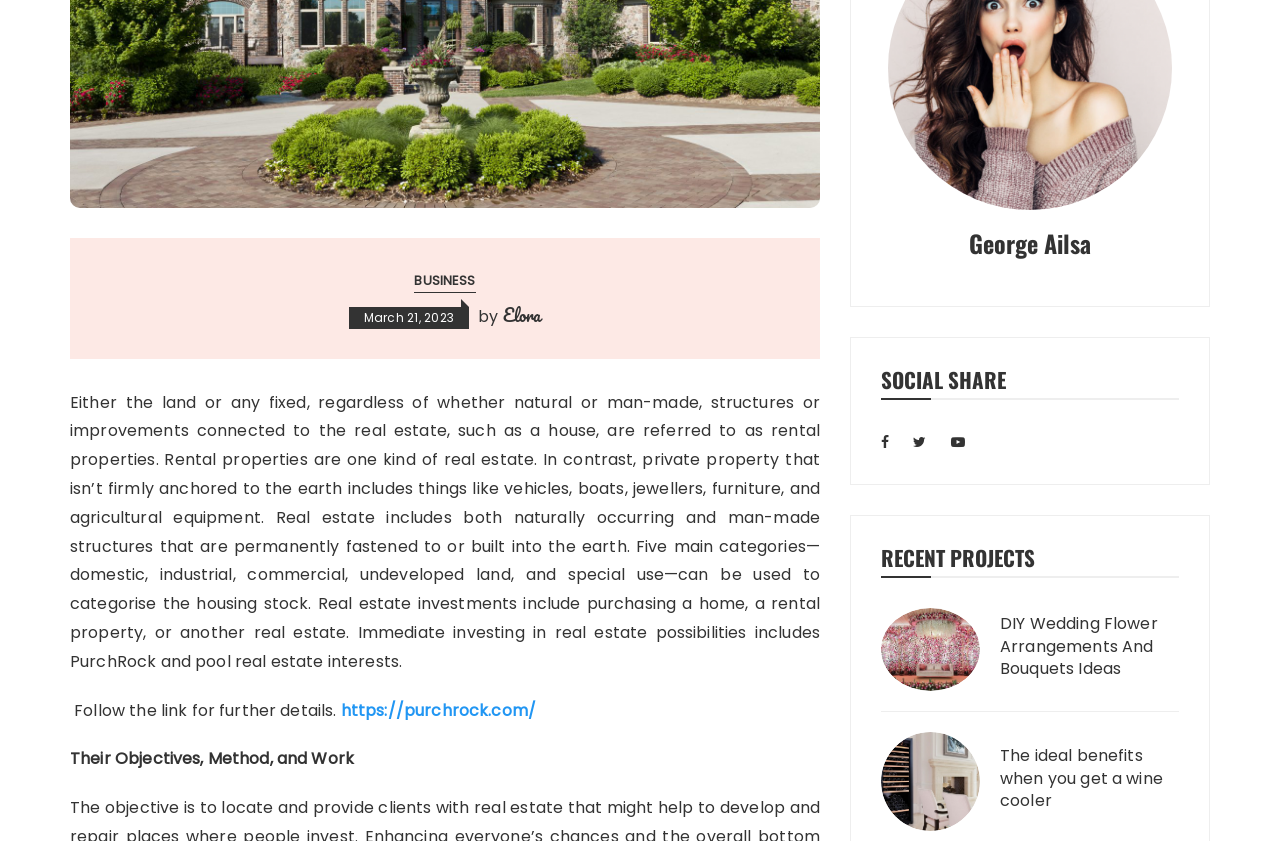Find the bounding box coordinates for the element described here: "March 21, 2023March 21, 2023".

[0.272, 0.365, 0.366, 0.391]